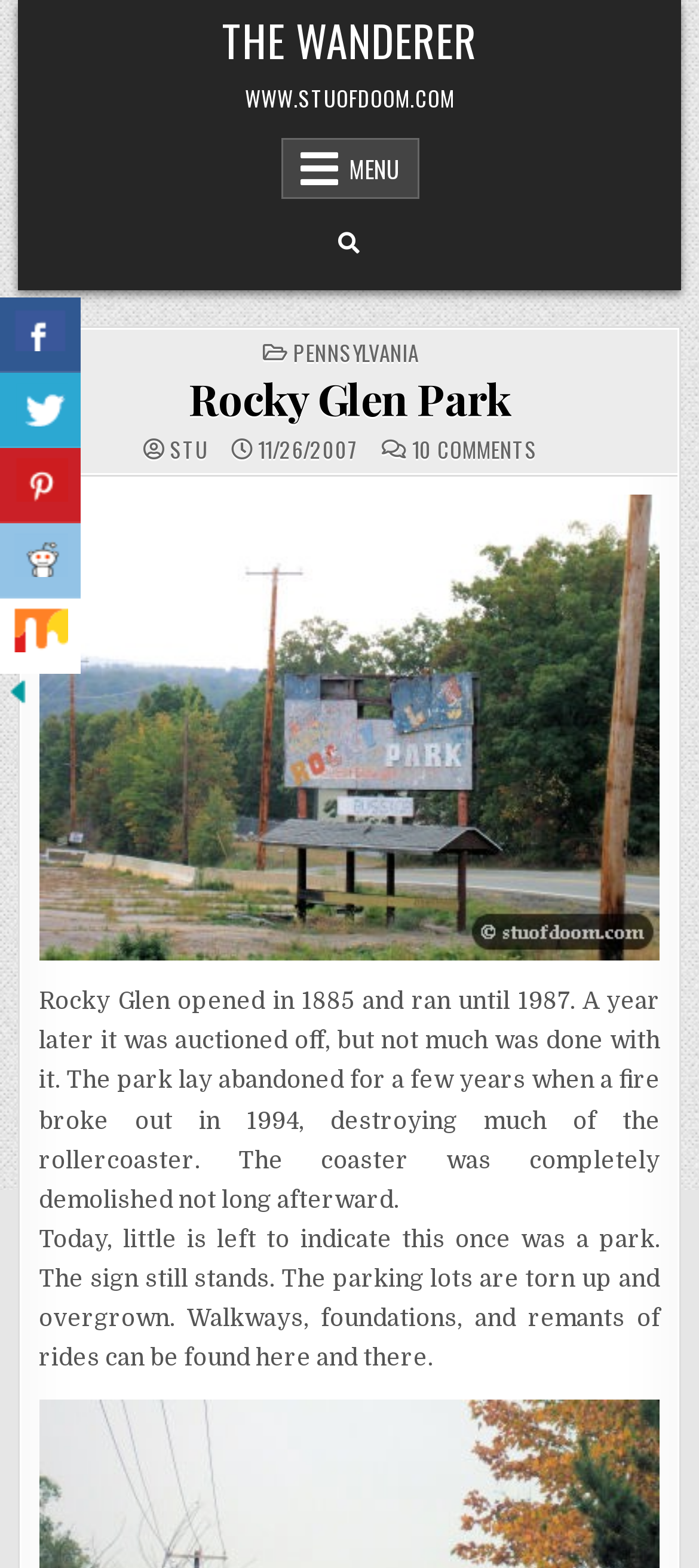What happened to the rollercoaster in 1994?
Kindly offer a detailed explanation using the data available in the image.

According to the text, 'a fire broke out in 1994, destroying much of the rollercoaster.' This indicates that the rollercoaster was damaged by a fire in 1994.